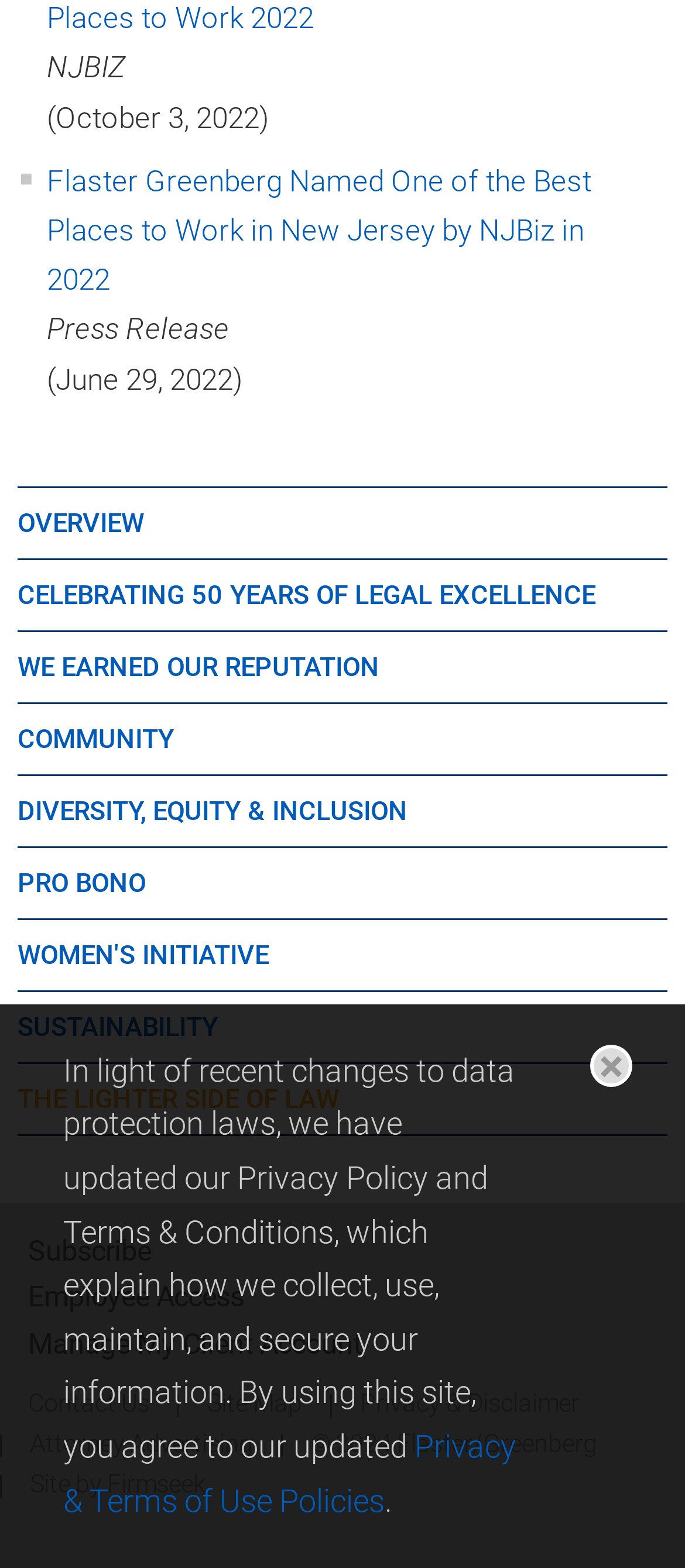Please analyze the image and provide a thorough answer to the question:
What is the name of the law firm?

I found the name of the law firm by looking at the top-level links and noticing that 'Flaster Greenberg' is mentioned in multiple places, including the link 'Flaster Greenberg Named One of the Best Places to Work in New Jersey by NJBiz in 2022'.